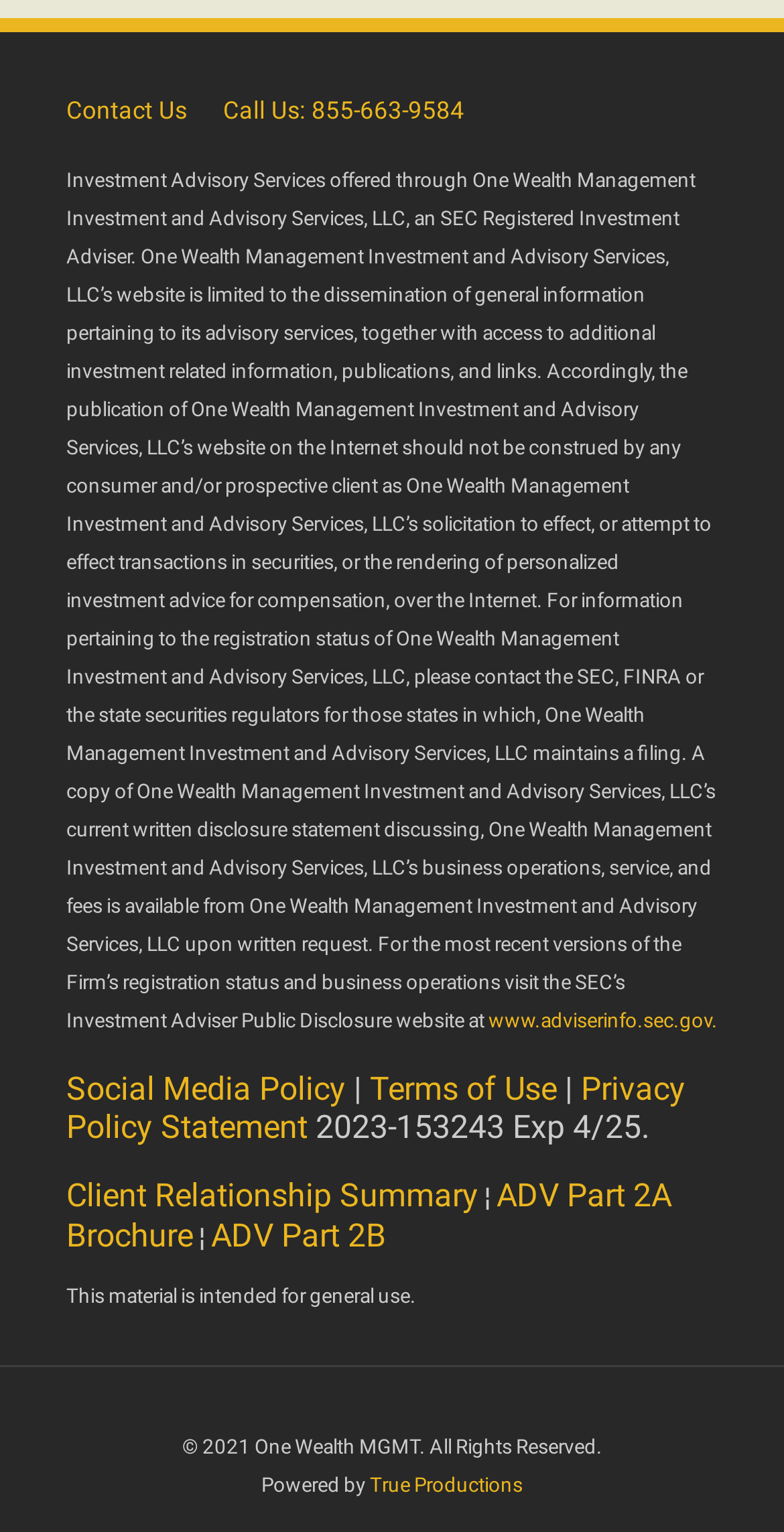Predict the bounding box of the UI element based on this description: "True Productions".

[0.472, 0.962, 0.667, 0.976]